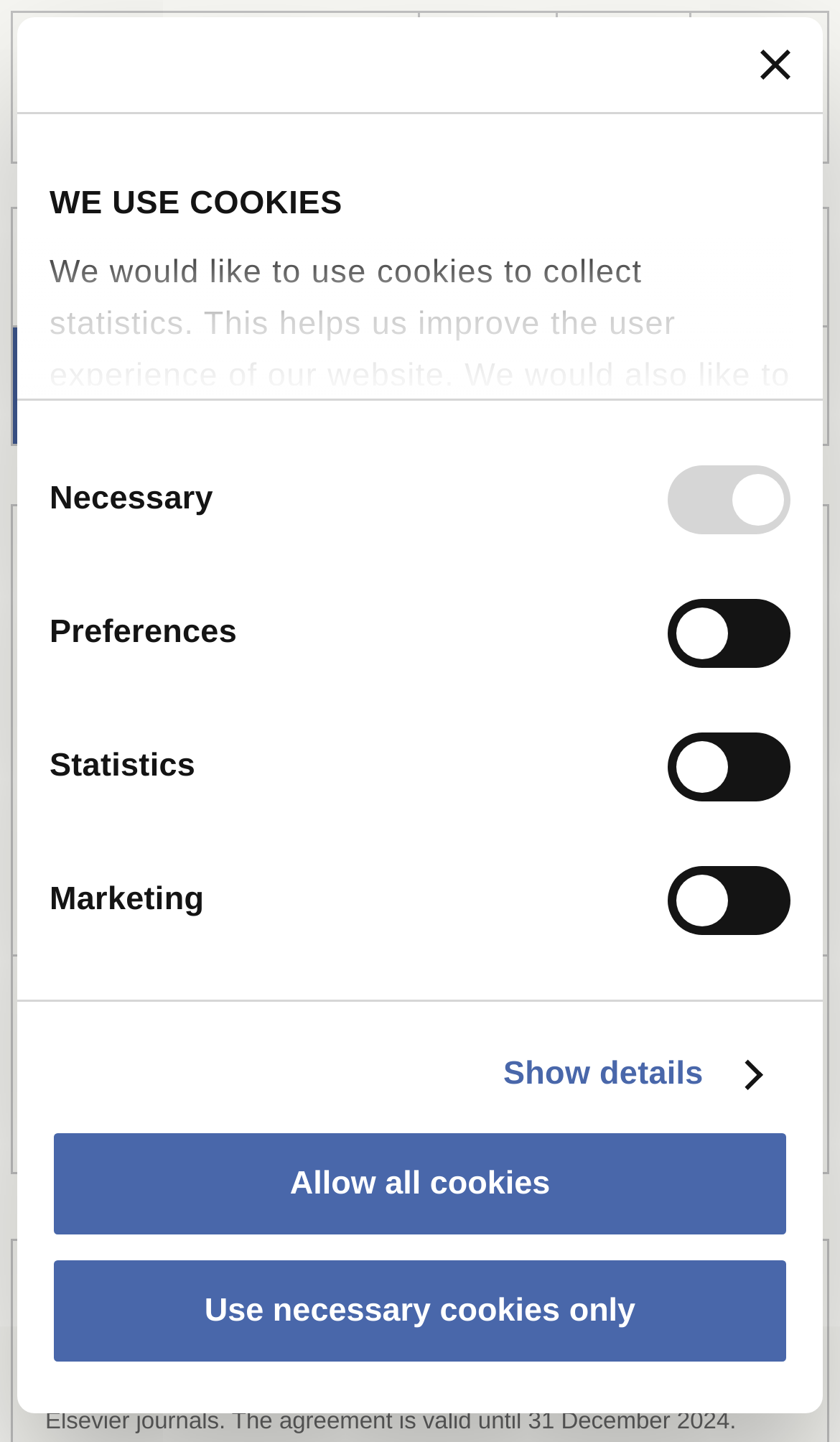Determine the bounding box of the UI component based on this description: "Use necessary cookies only". The bounding box coordinates should be four float values between 0 and 1, i.e., [left, top, right, bottom].

[0.059, 0.87, 0.941, 0.946]